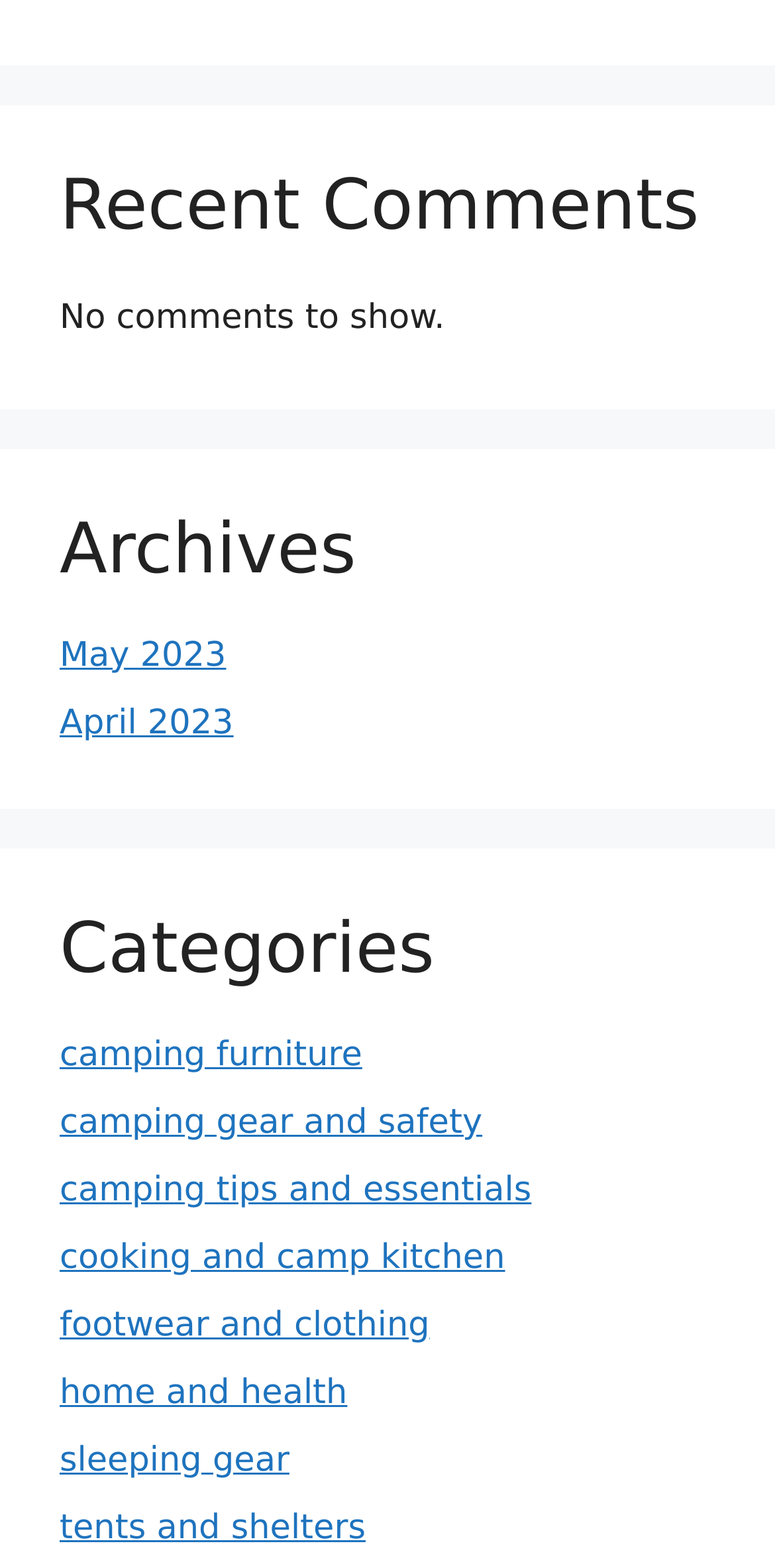Find the bounding box coordinates of the clickable area required to complete the following action: "view recent comments".

[0.077, 0.105, 0.923, 0.158]